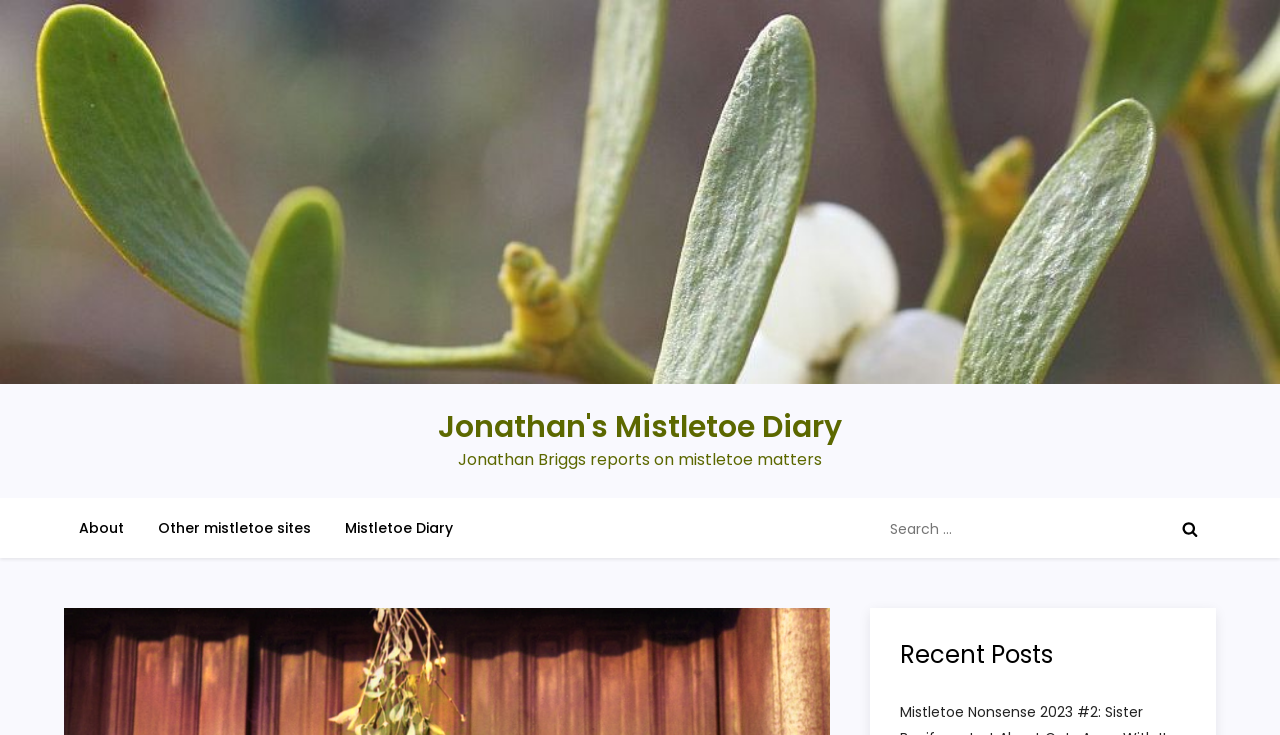Given the webpage screenshot and the description, determine the bounding box coordinates (top-left x, top-left y, bottom-right x, bottom-right y) that define the location of the UI element matching this description: Mistletoe Diary

[0.258, 0.678, 0.366, 0.759]